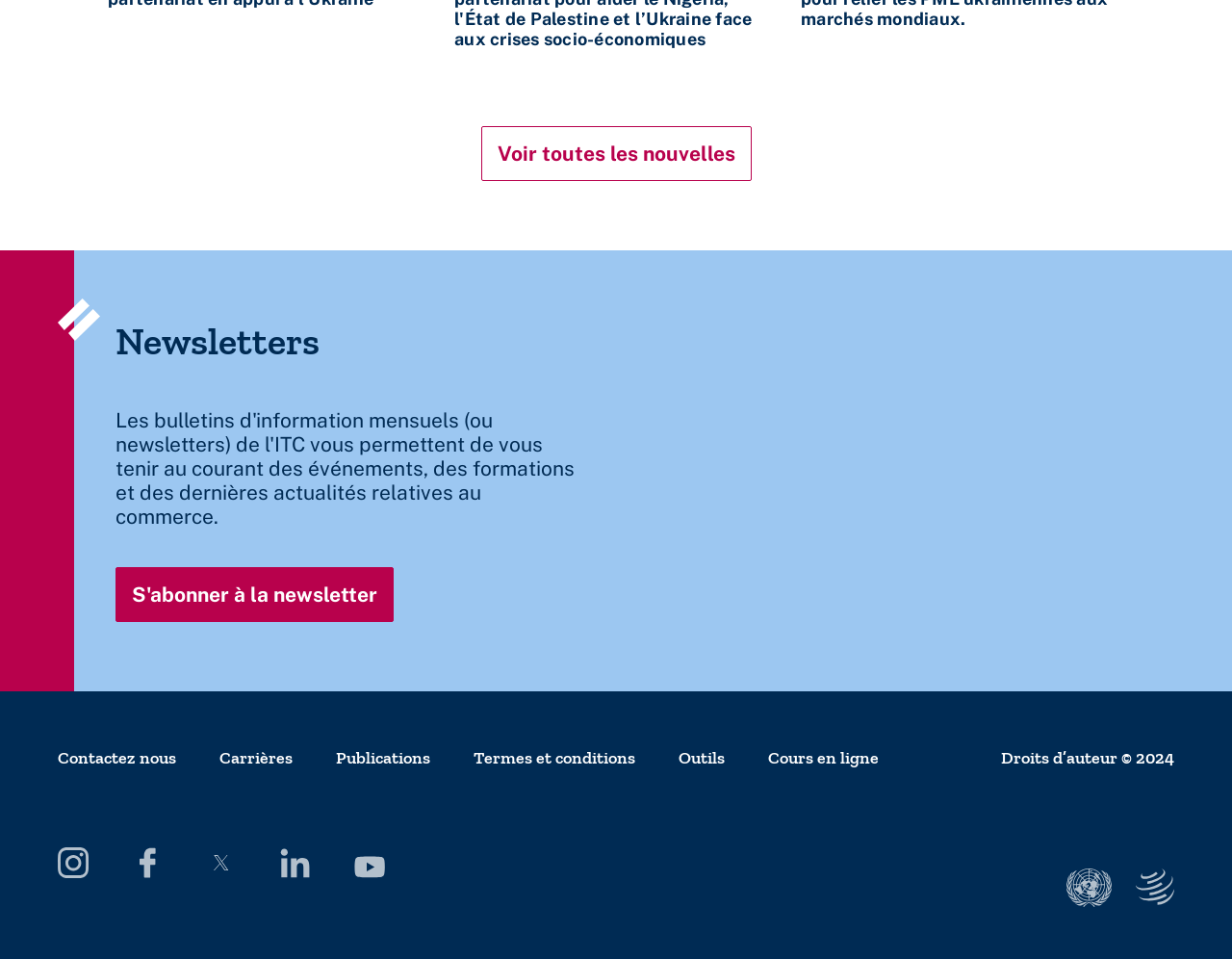Please identify the bounding box coordinates of the element's region that should be clicked to execute the following instruction: "View all news". The bounding box coordinates must be four float numbers between 0 and 1, i.e., [left, top, right, bottom].

[0.39, 0.132, 0.61, 0.189]